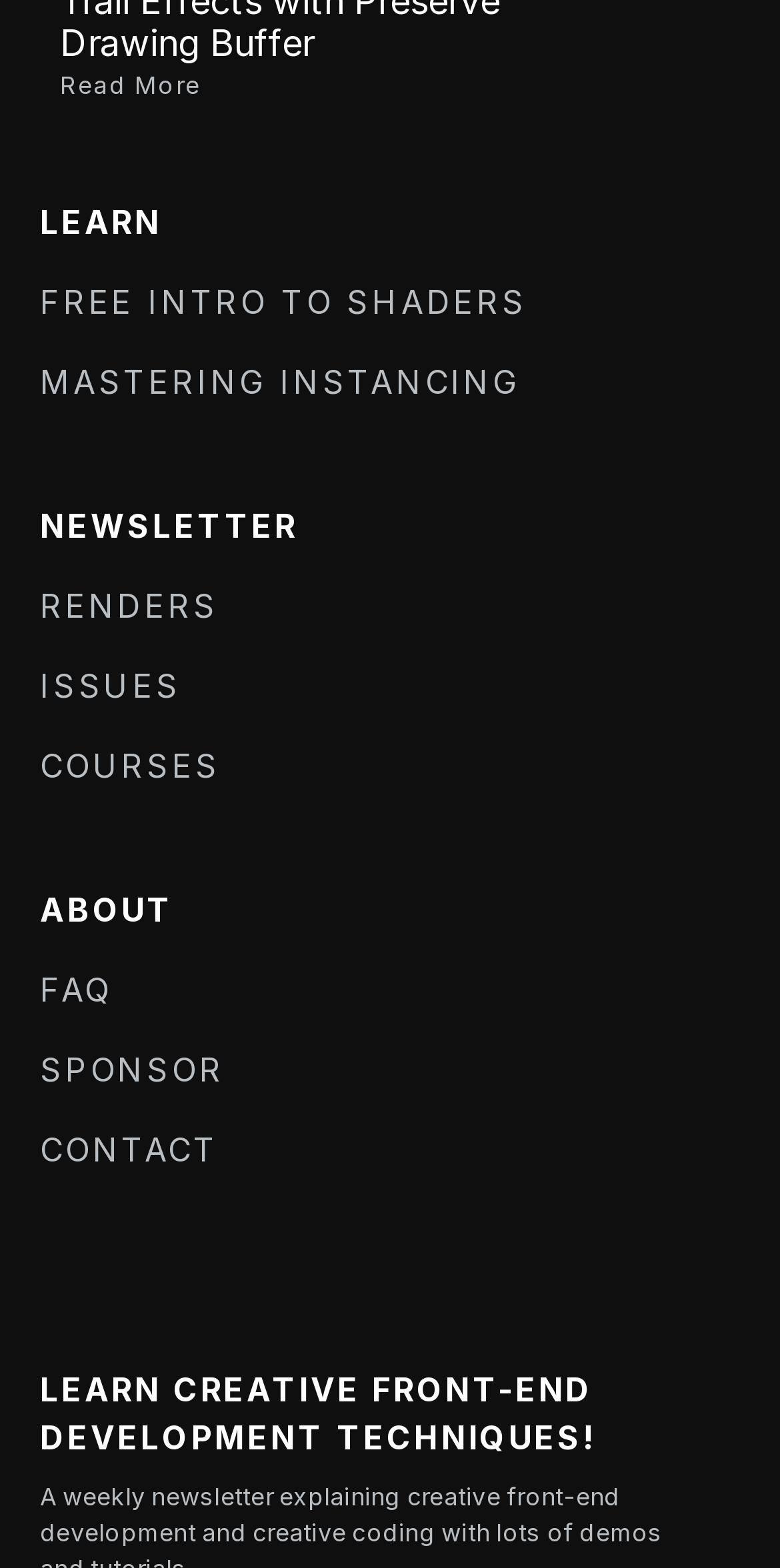Determine the bounding box coordinates of the clickable element to complete this instruction: "subscribe to the newsletter". Provide the coordinates in the format of four float numbers between 0 and 1, [left, top, right, bottom].

[0.051, 0.322, 0.382, 0.348]